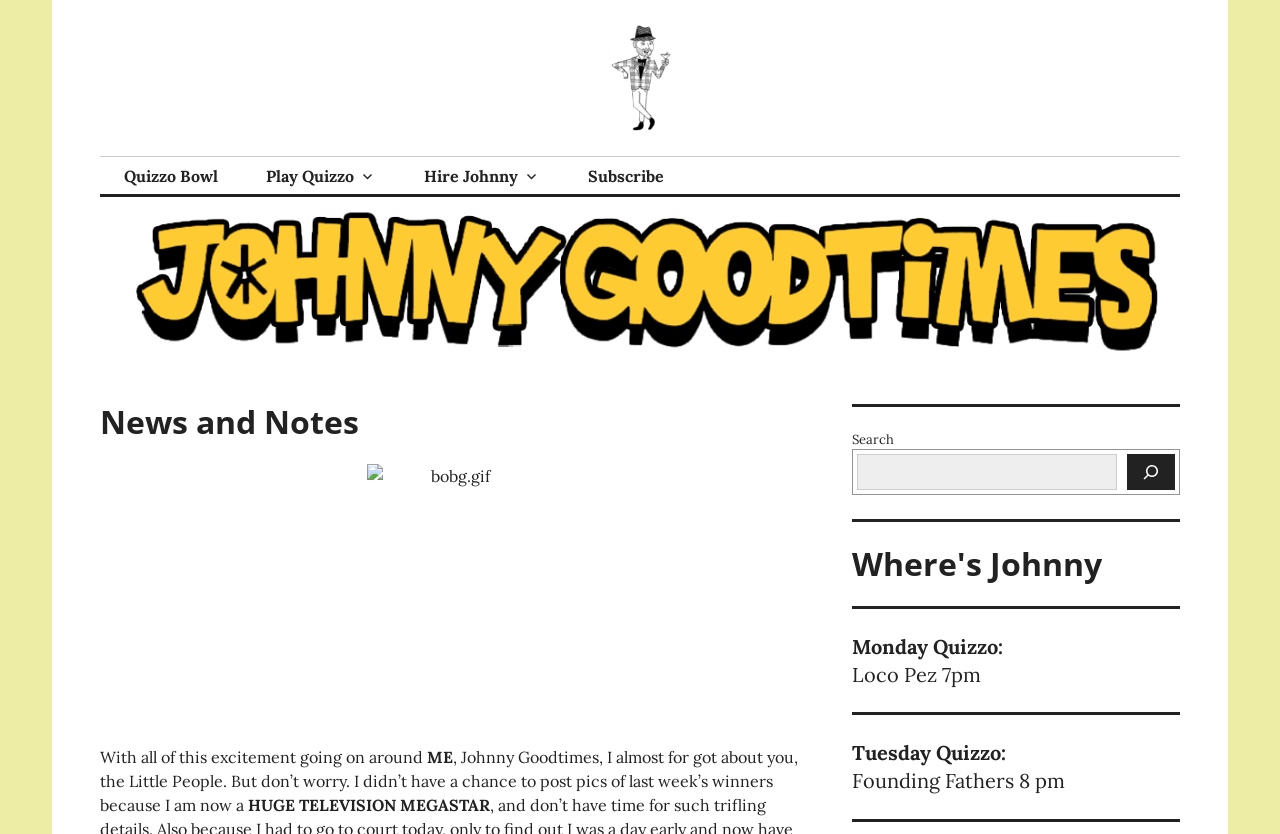Please find the top heading of the webpage and generate its text.

News and Notes